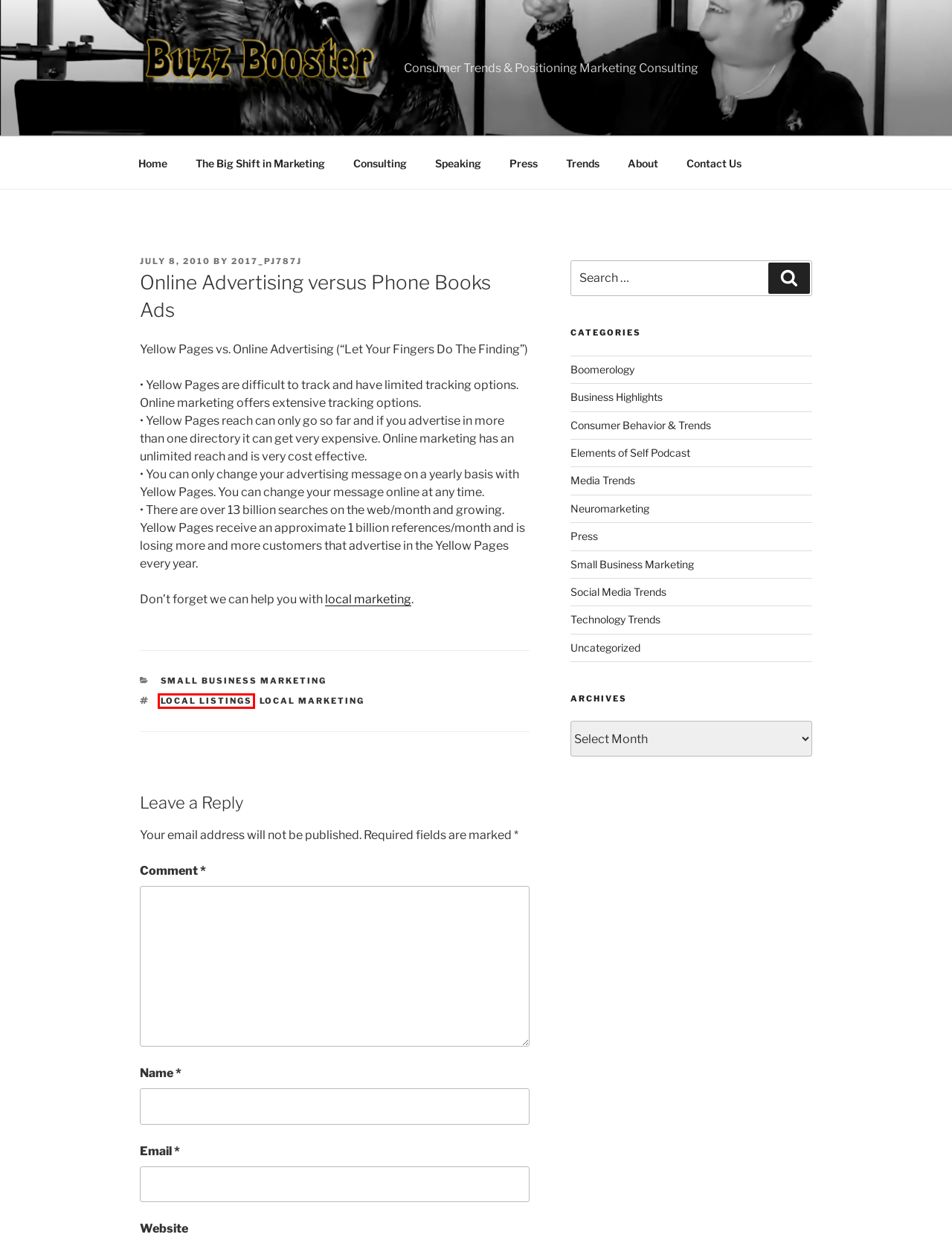Consider the screenshot of a webpage with a red bounding box and select the webpage description that best describes the new page that appears after clicking the element inside the red box. Here are the candidates:
A. Contact Us
B. Consumer Trends & Positioning Marketing Consulting
C. About
D. local listings
E. local marketing
F. Business Highlights
G. Neuromarketing
H. Press

D